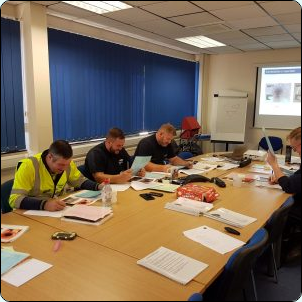Convey a rich and detailed description of the image.

The image captures a training session taking place in a well-lit conference room, distinguished by large windows adorned with blue blinds. Five individuals, mostly dressed in work attire, are seated around a table cluttered with papers, books, and various materials essential for their session. The atmosphere suggests an engaged learning environment, with participants focused on the documents in front of them. A television or projector screen at the front displays additional information, reinforcing the educational context. This scene reflects the ongoing commitment to health and safety training, which is integral to operational best practices in their respective fields.